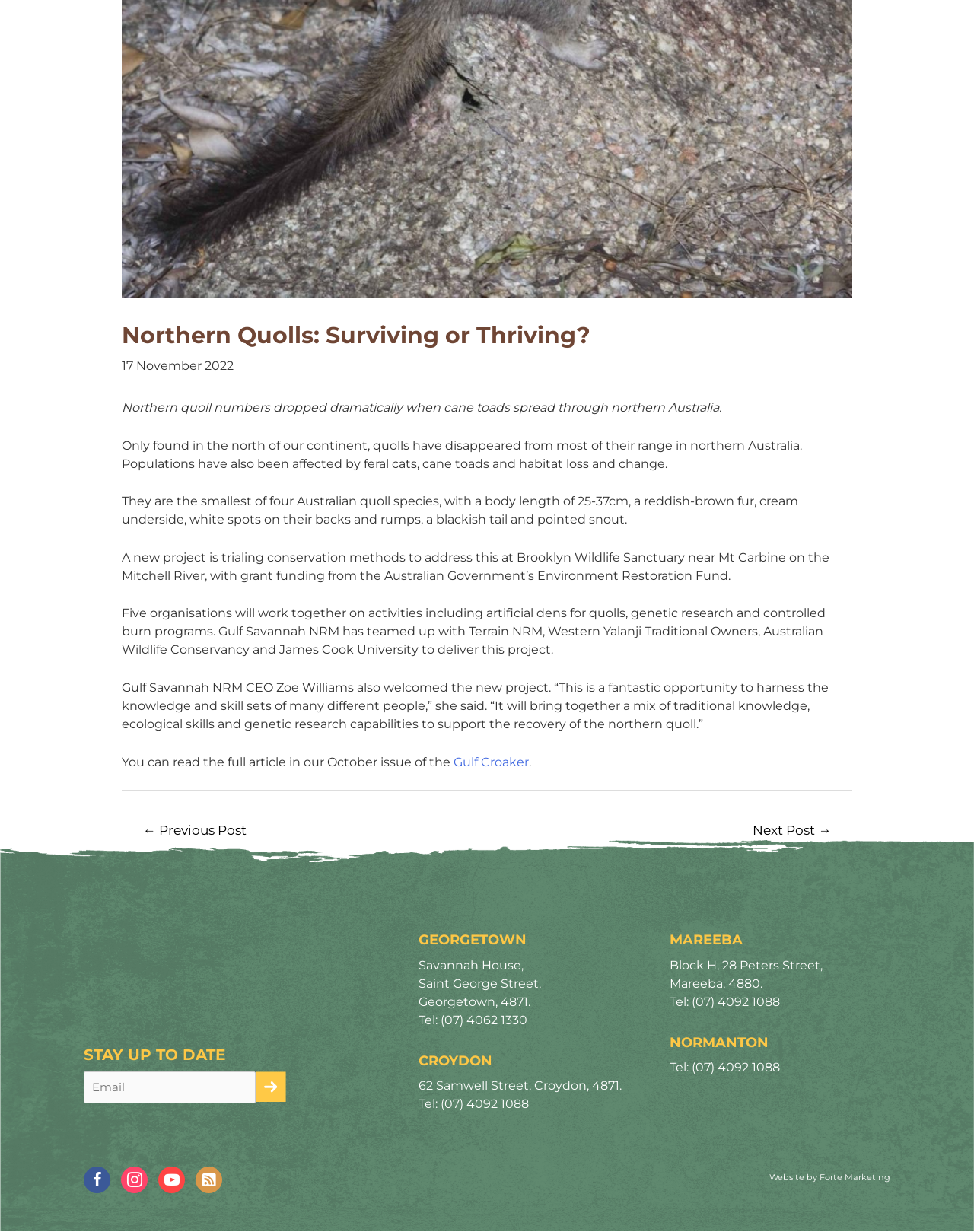Using the provided element description: "alt="Submit"", identify the bounding box coordinates. The coordinates should be four floats between 0 and 1 in the order [left, top, right, bottom].

[0.262, 0.87, 0.294, 0.895]